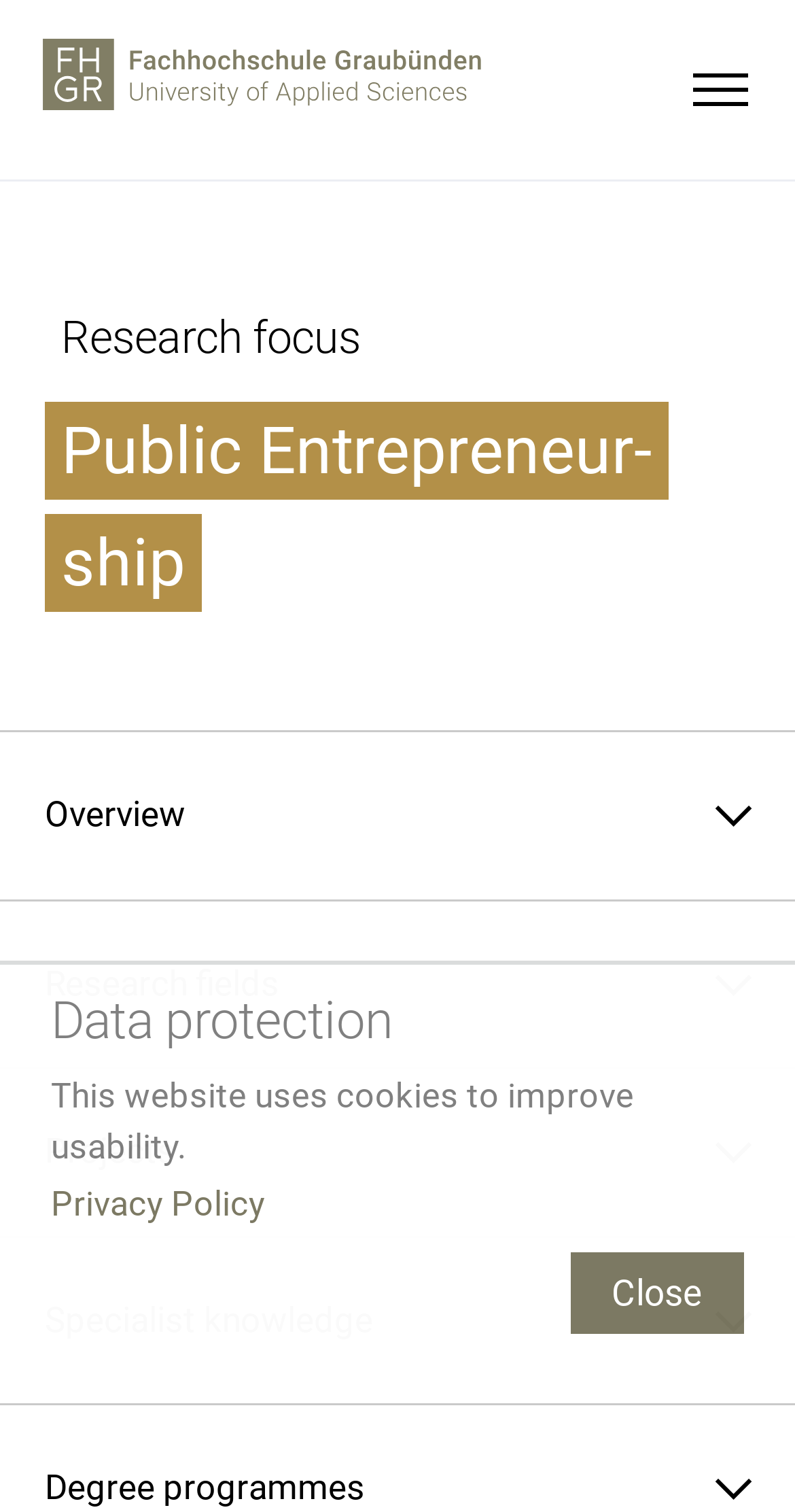Respond with a single word or short phrase to the following question: 
What is the name of the university?

University of Applied Sciences of the Grisons